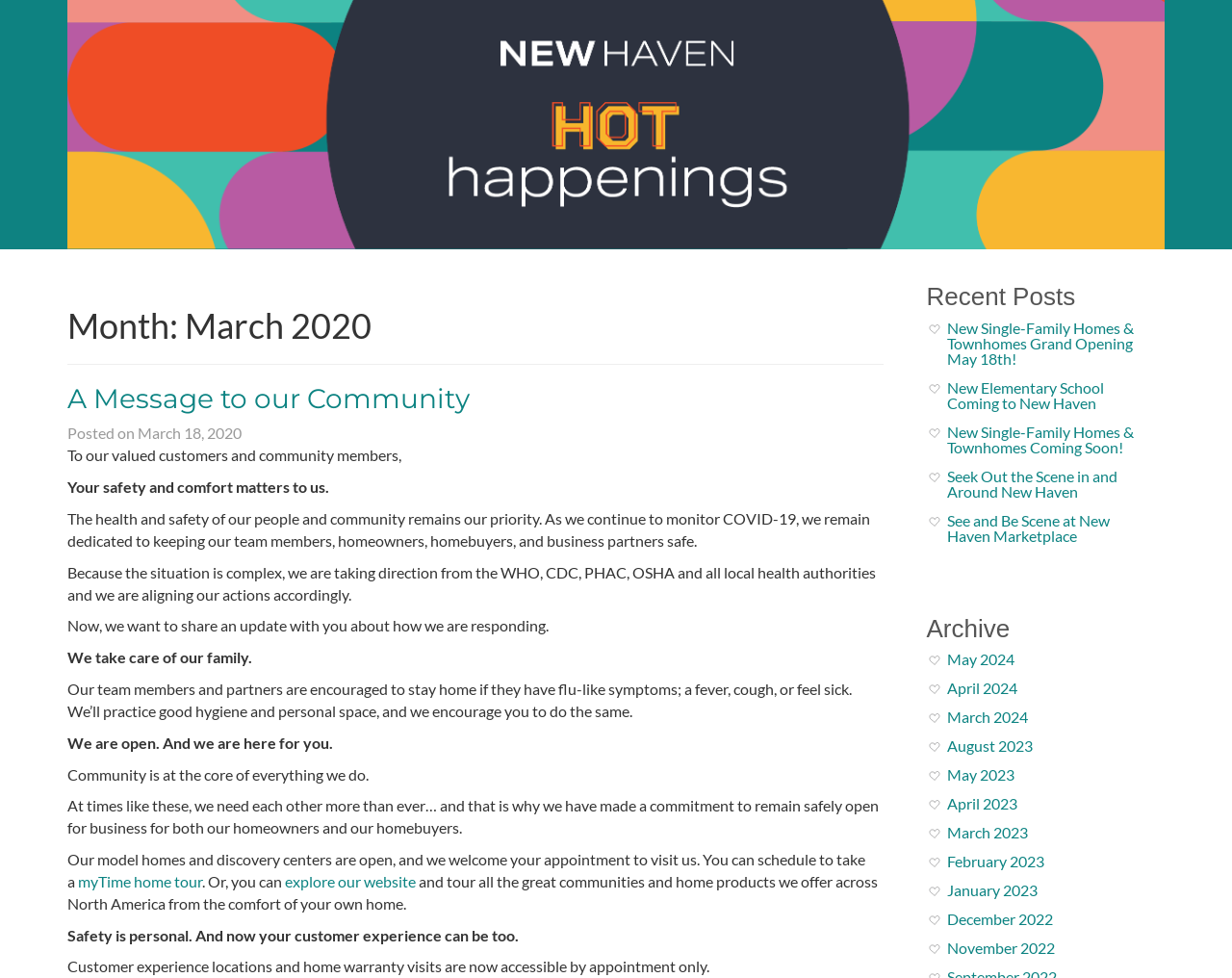Please identify the bounding box coordinates of the area that needs to be clicked to follow this instruction: "View the recent post about new single-family homes and townhomes".

[0.768, 0.325, 0.92, 0.376]